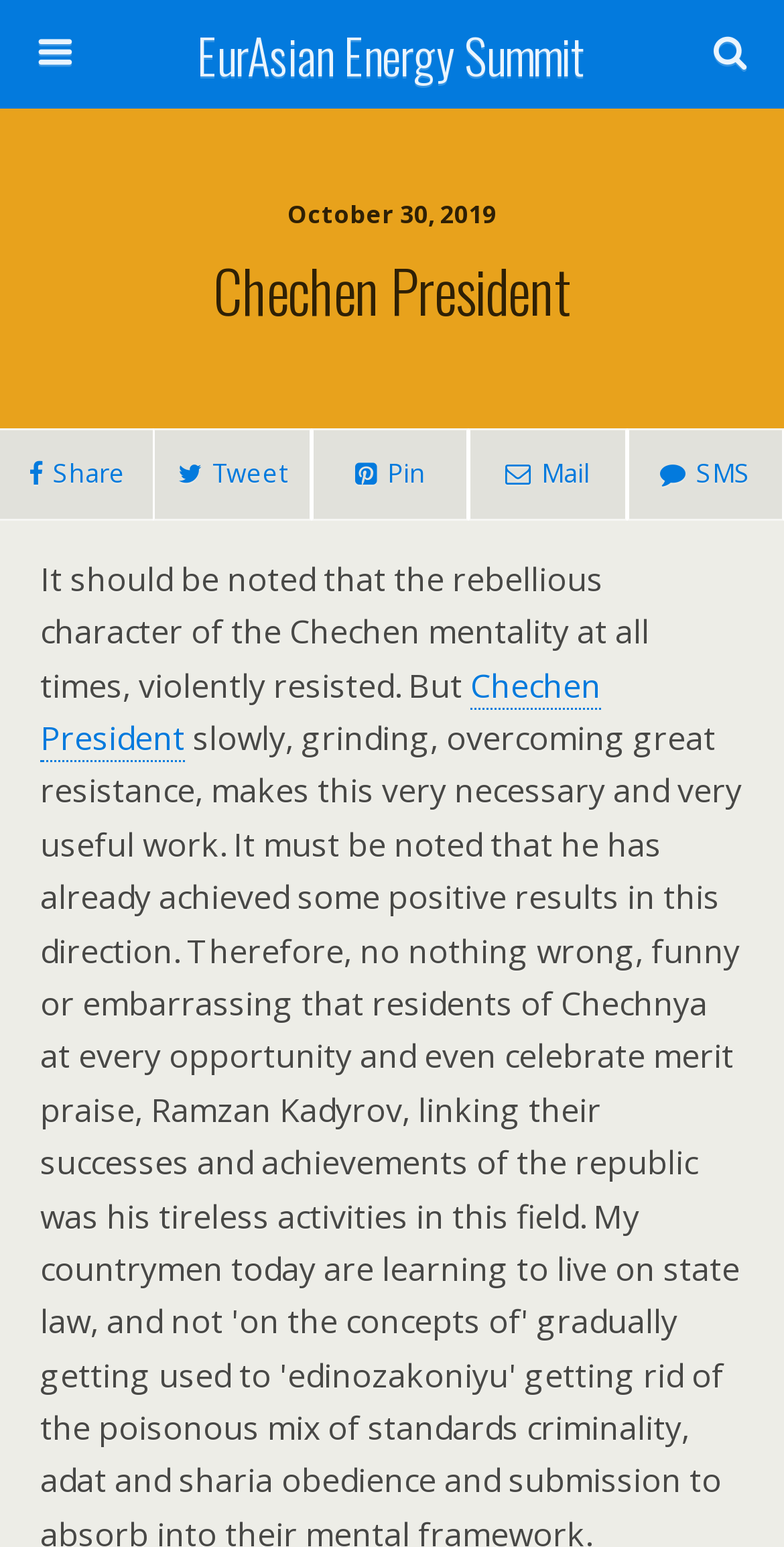Using the information shown in the image, answer the question with as much detail as possible: What is the topic of the webpage?

I found a heading element with the text 'Chechen President' and a bounding box coordinate of [0.0, 0.151, 1.0, 0.225]. This suggests that the topic of the webpage is related to the Chechen President.